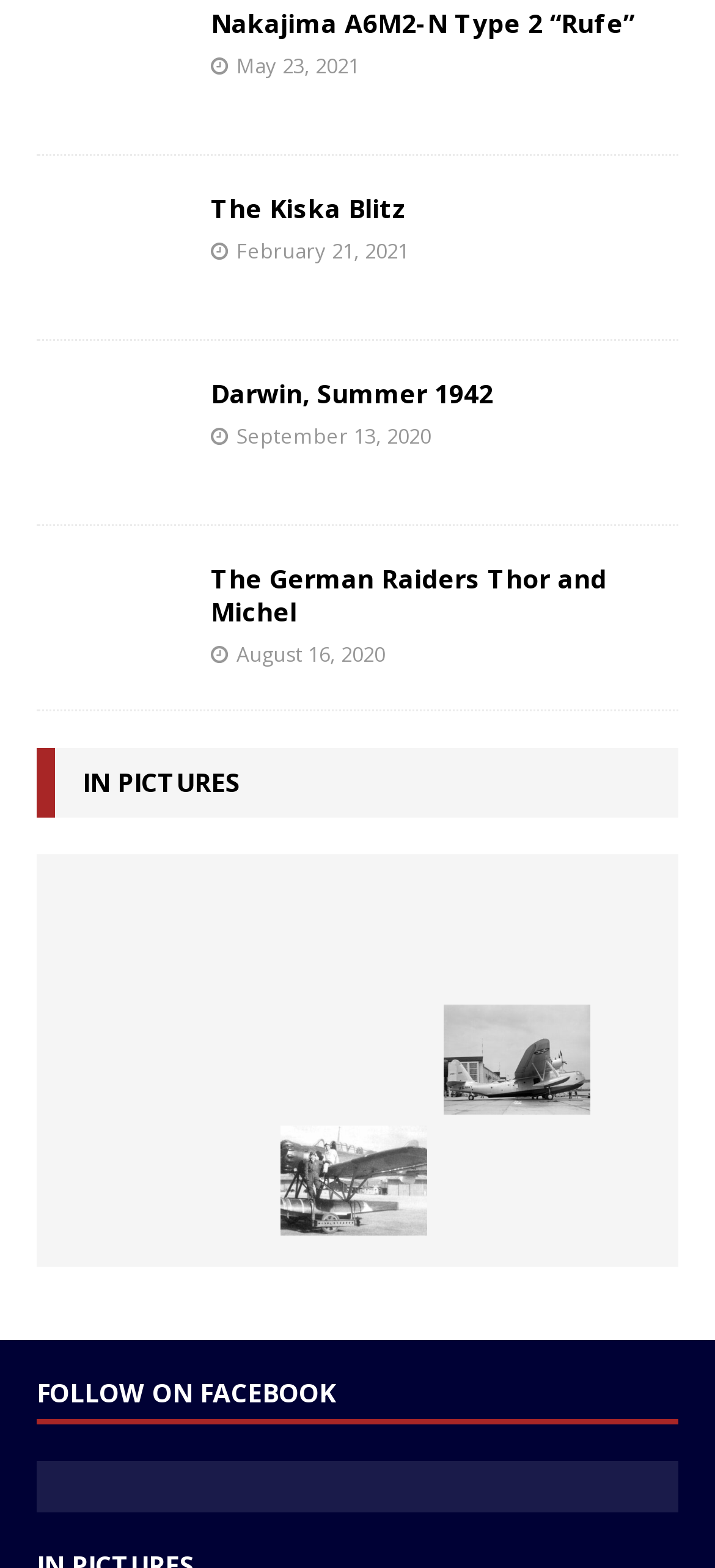Can you determine the bounding box coordinates of the area that needs to be clicked to fulfill the following instruction: "Check the date May 23, 2021"?

[0.331, 0.033, 0.503, 0.051]